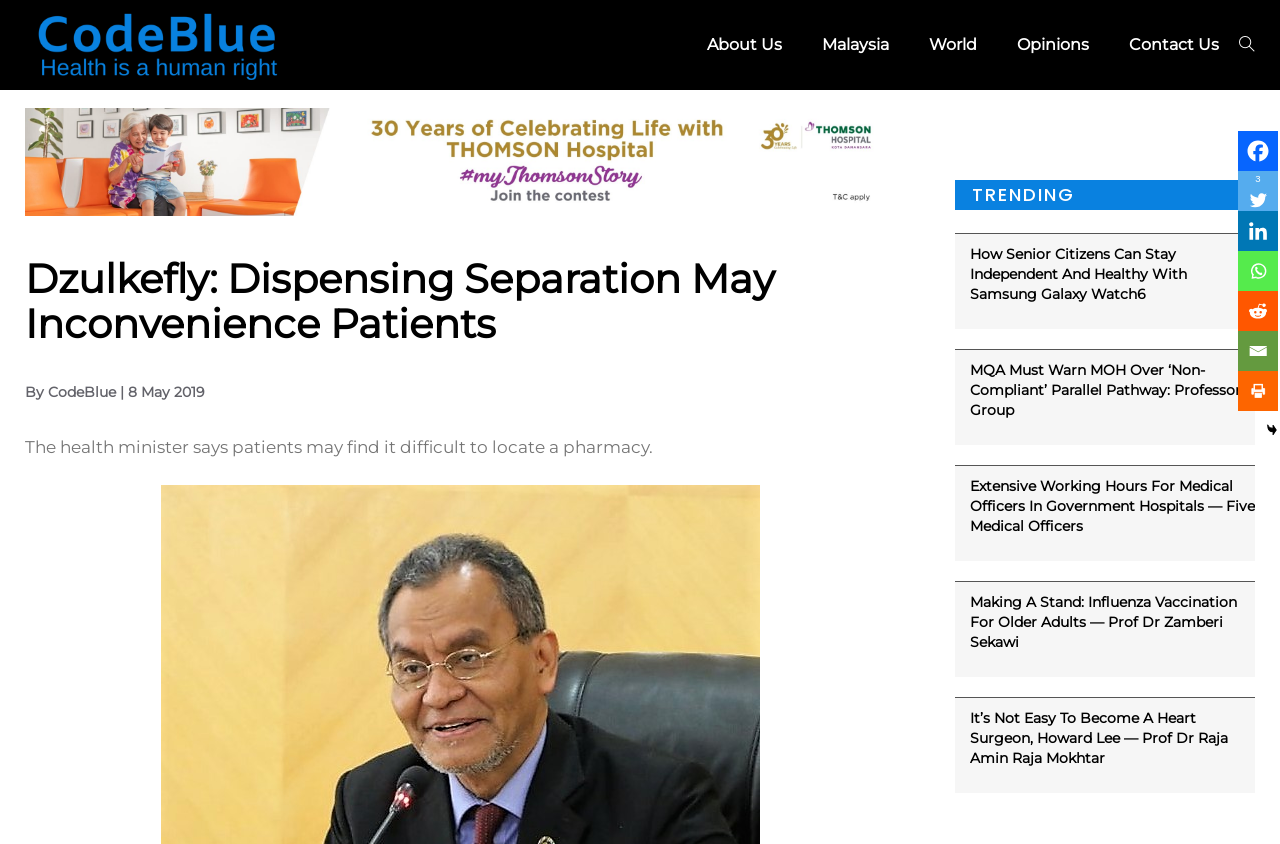Refer to the element description Facilities and identify the corresponding bounding box in the screenshot. Format the coordinates as (top-left x, top-left y, bottom-right x, bottom-right y) with values in the range of 0 to 1.

None